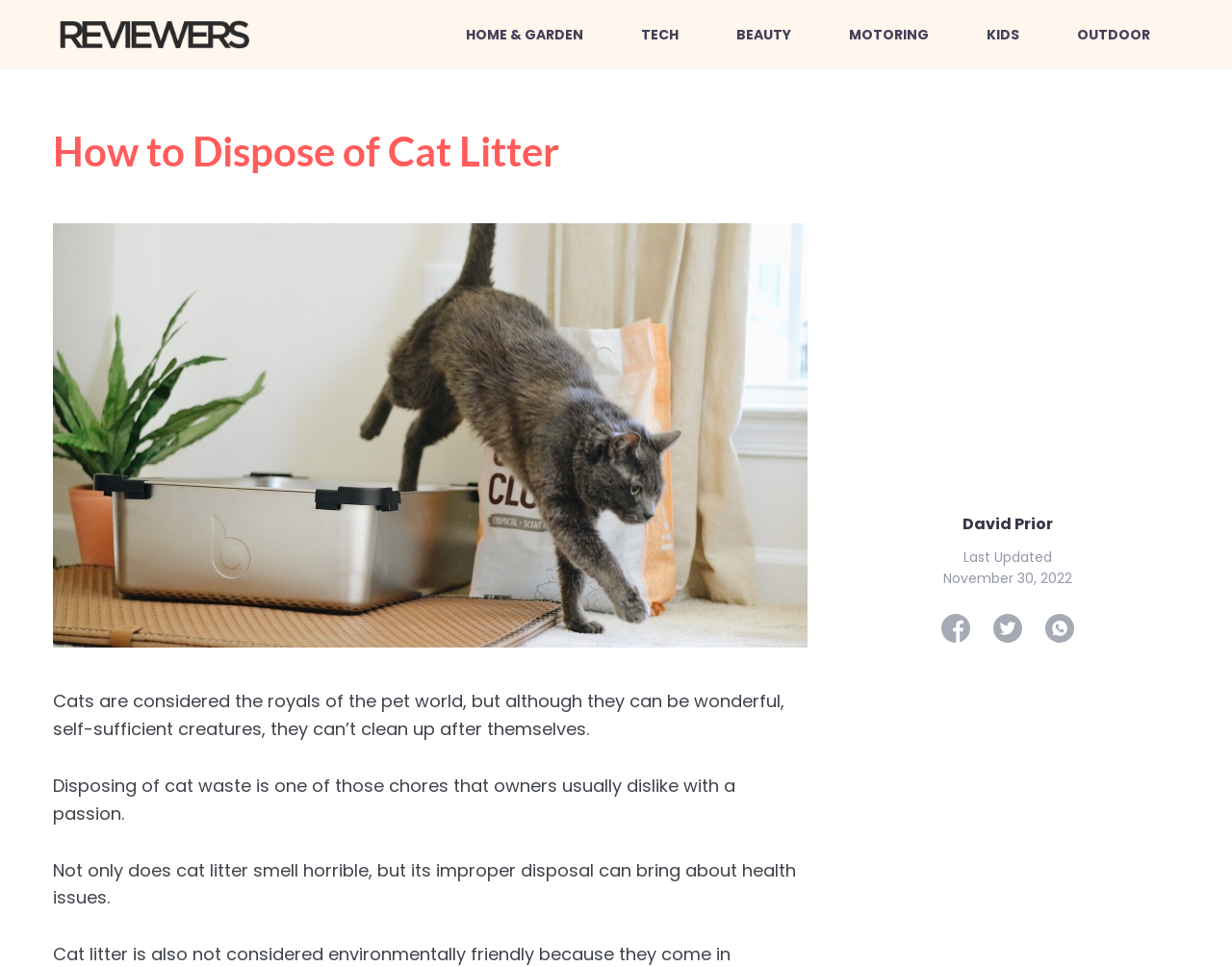Who is the author of the article?
Look at the screenshot and respond with one word or a short phrase.

David Prior